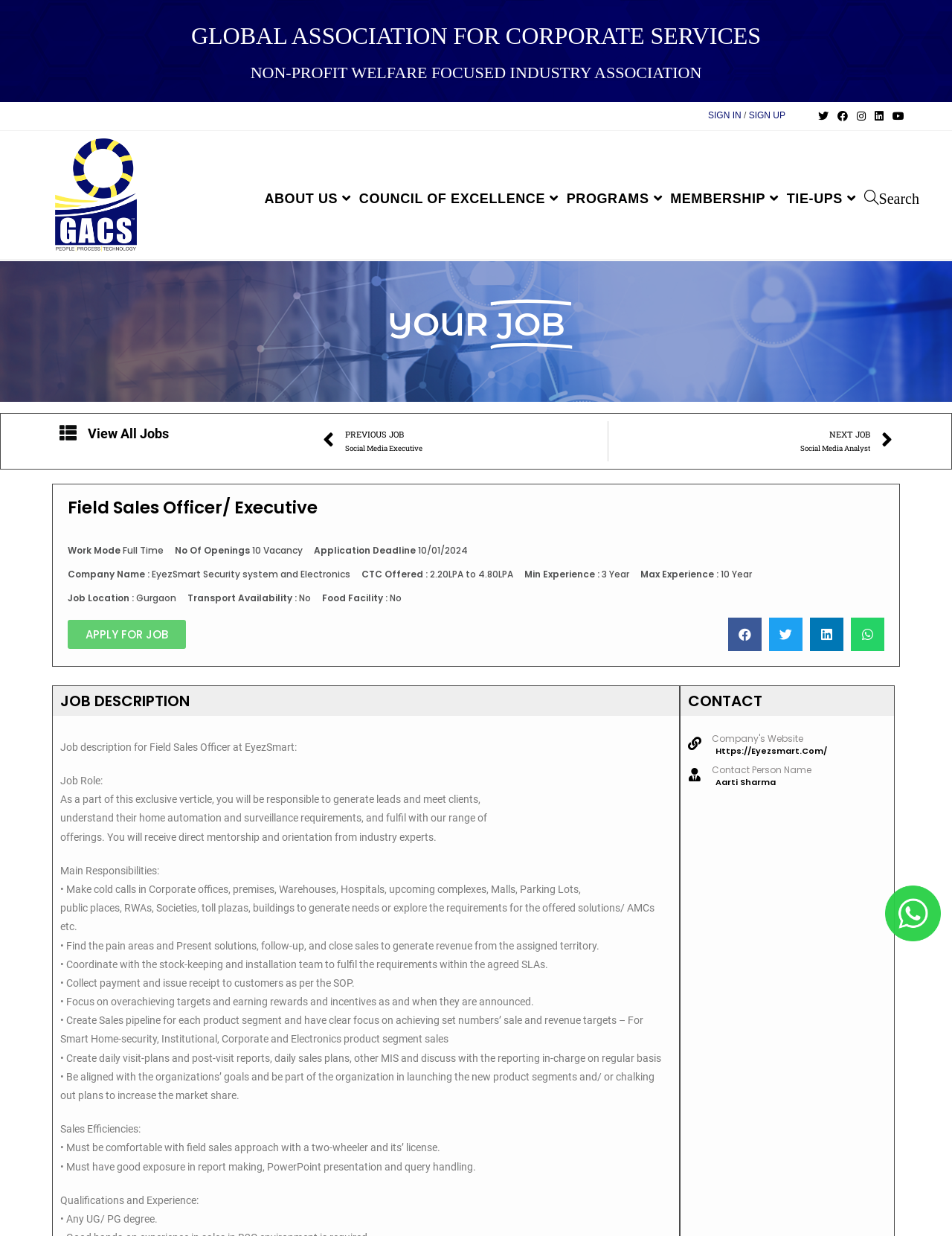Locate the bounding box coordinates of the area to click to fulfill this instruction: "Share on Facebook". The bounding box should be presented as four float numbers between 0 and 1, in the order [left, top, right, bottom].

[0.765, 0.5, 0.8, 0.527]